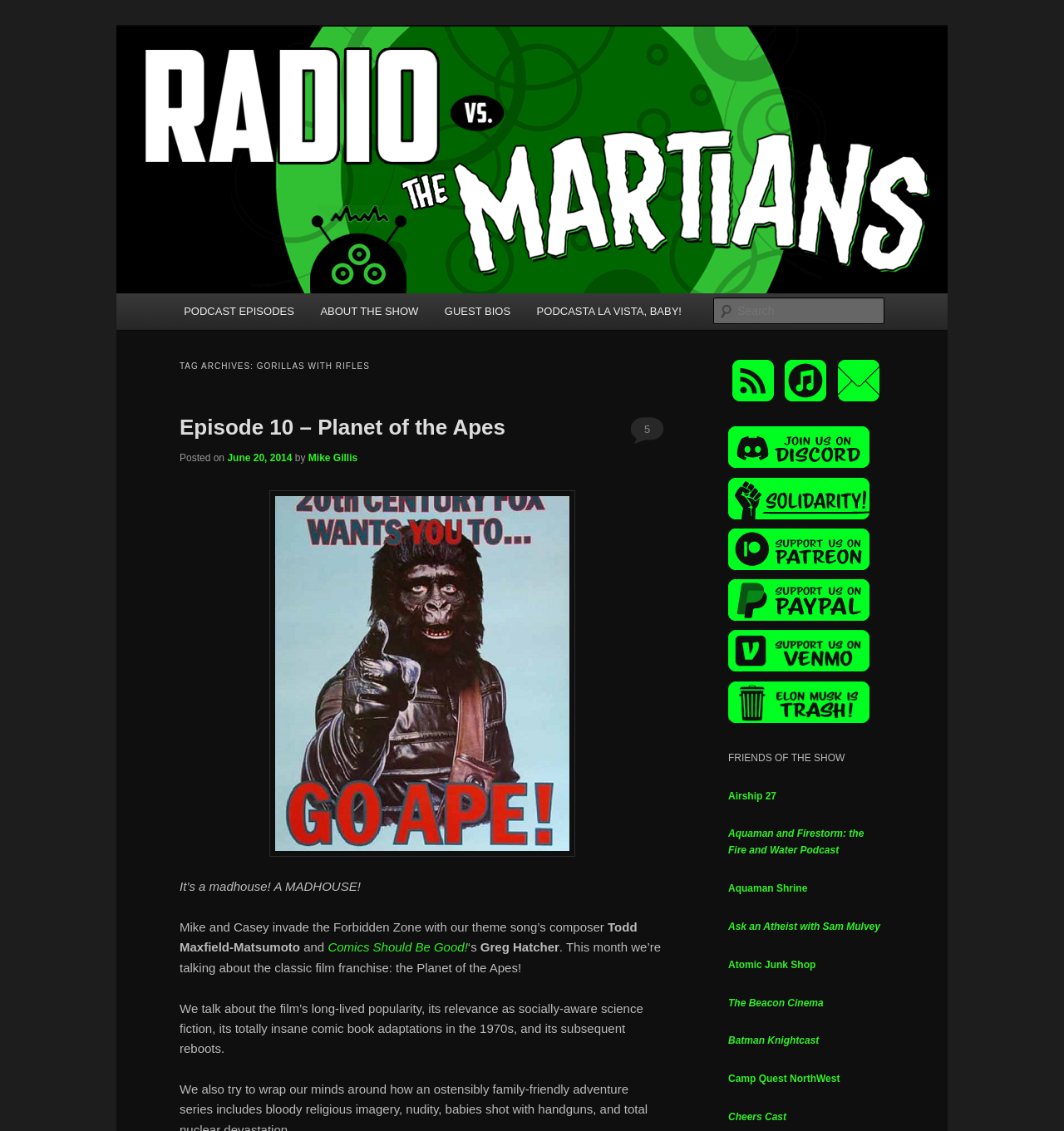Provide the bounding box coordinates for the UI element that is described as: "Radio vs. the Martians!".

[0.169, 0.065, 0.425, 0.089]